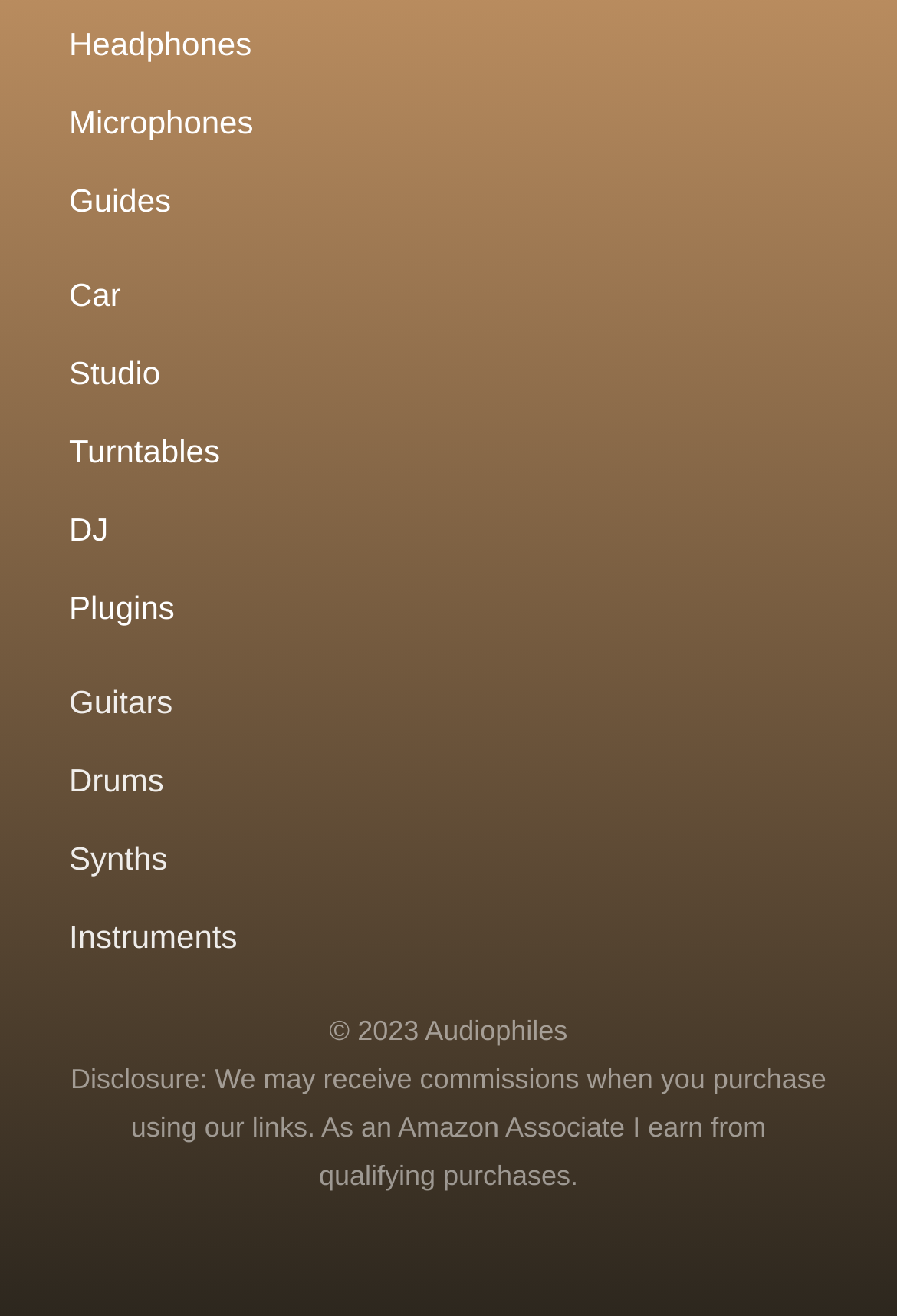How many categories of products are listed?
Based on the image, answer the question in a detailed manner.

There are 11 categories of products listed on the webpage, which can be found by counting the number of link elements starting from 'Headphones' to 'Instruments'. Each category has a unique name and a corresponding link element with a distinct bounding box coordinate.